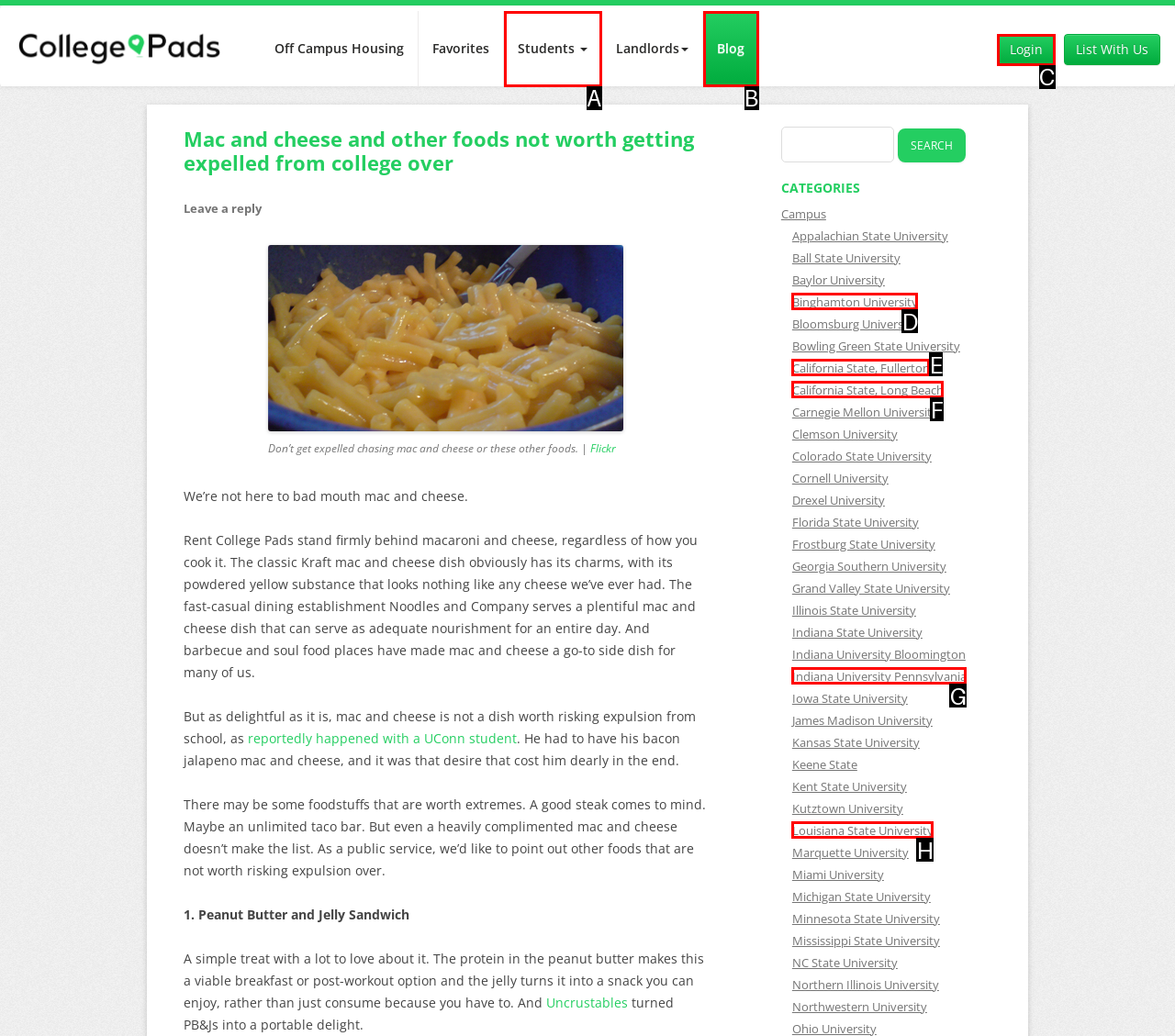Identify the correct UI element to click to achieve the task: Login.
Answer with the letter of the appropriate option from the choices given.

C